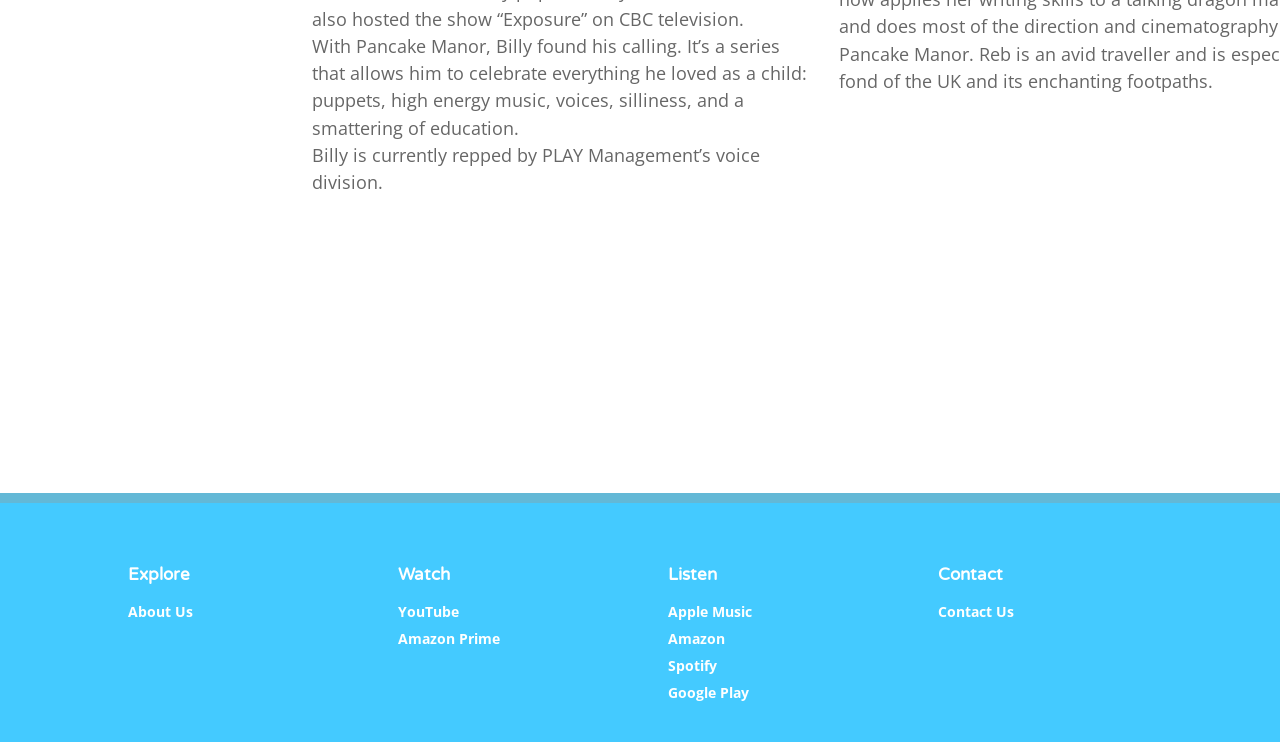Answer this question in one word or a short phrase: What is the theme of the album mentioned on the webpage?

Halloween